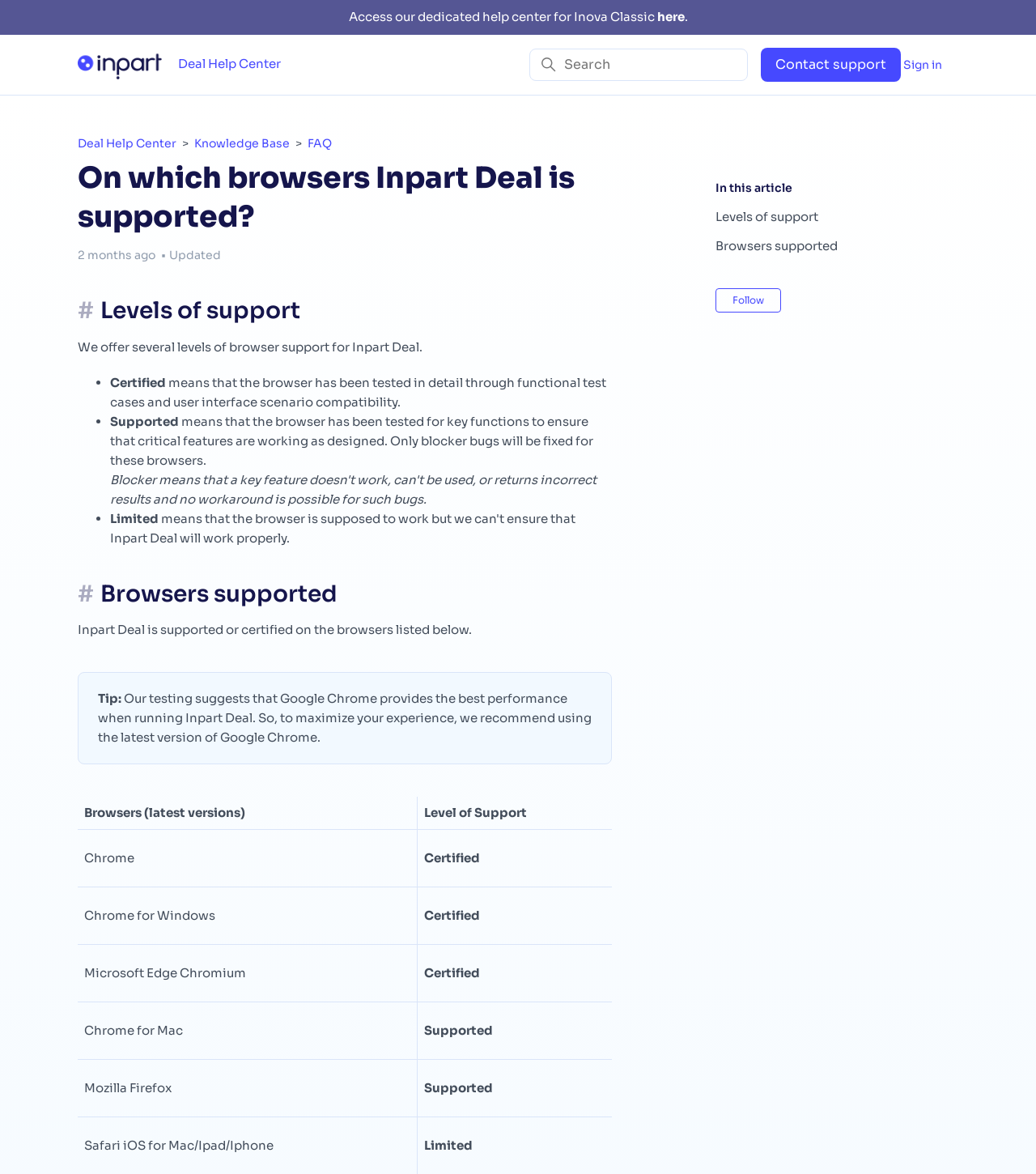Refer to the screenshot and give an in-depth answer to this question: What is the recommended browser for Inpart Deal?

The webpage suggests that Google Chrome provides the best performance when running Inpart Deal, and recommends using the latest version of Google Chrome.